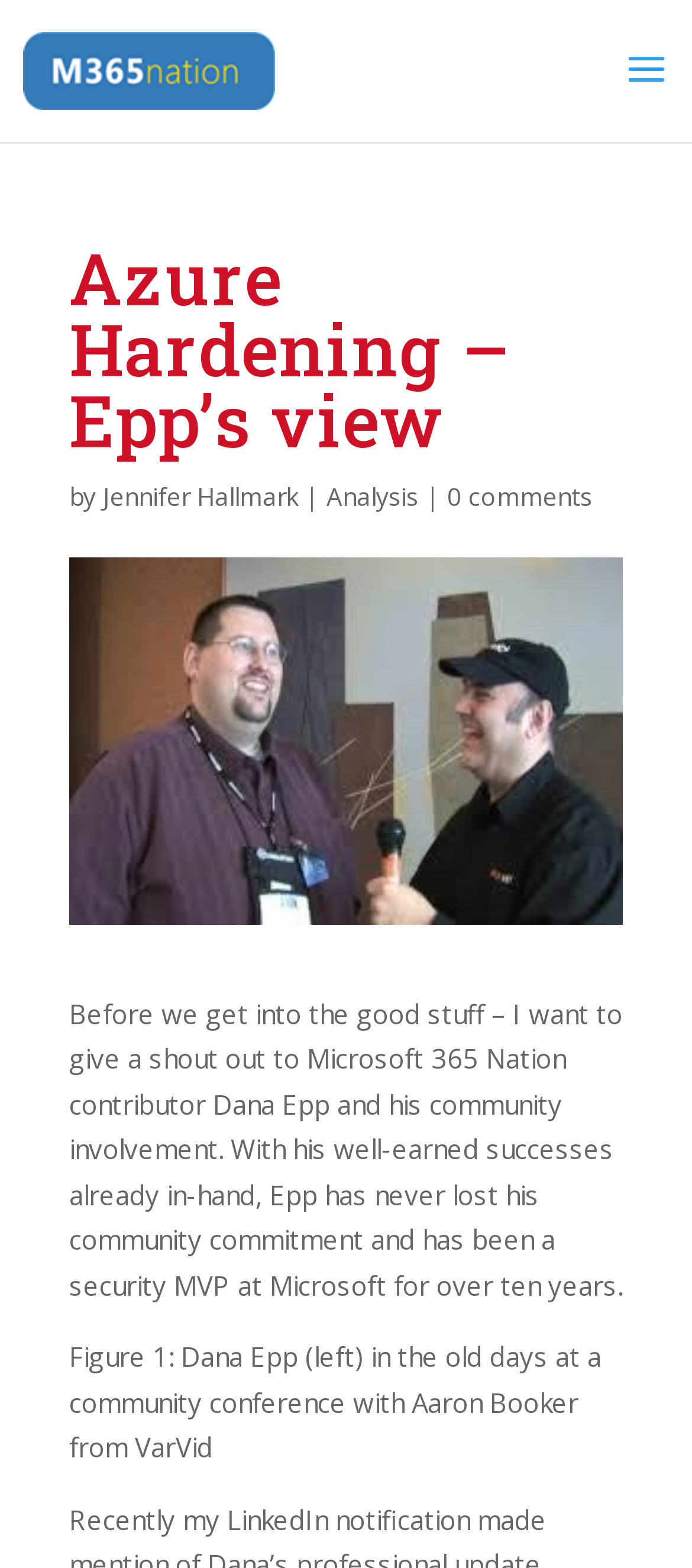Bounding box coordinates must be specified in the format (top-left x, top-left y, bottom-right x, bottom-right y). All values should be floating point numbers between 0 and 1. What are the bounding box coordinates of the UI element described as: Menu

None